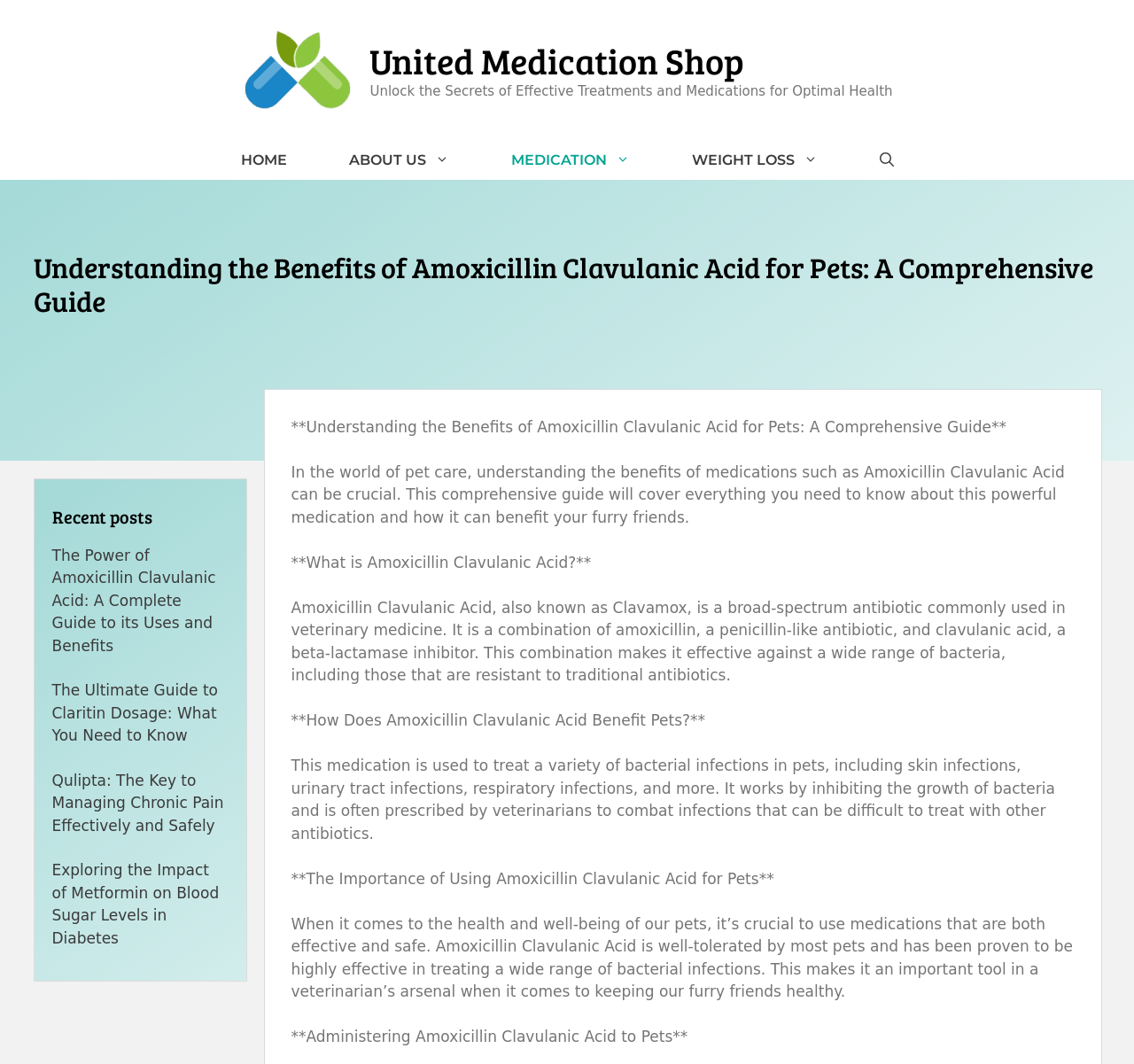Respond to the question with just a single word or phrase: 
What is the topic of the comprehensive guide?

Amoxicillin Clavulanic Acid for Pets